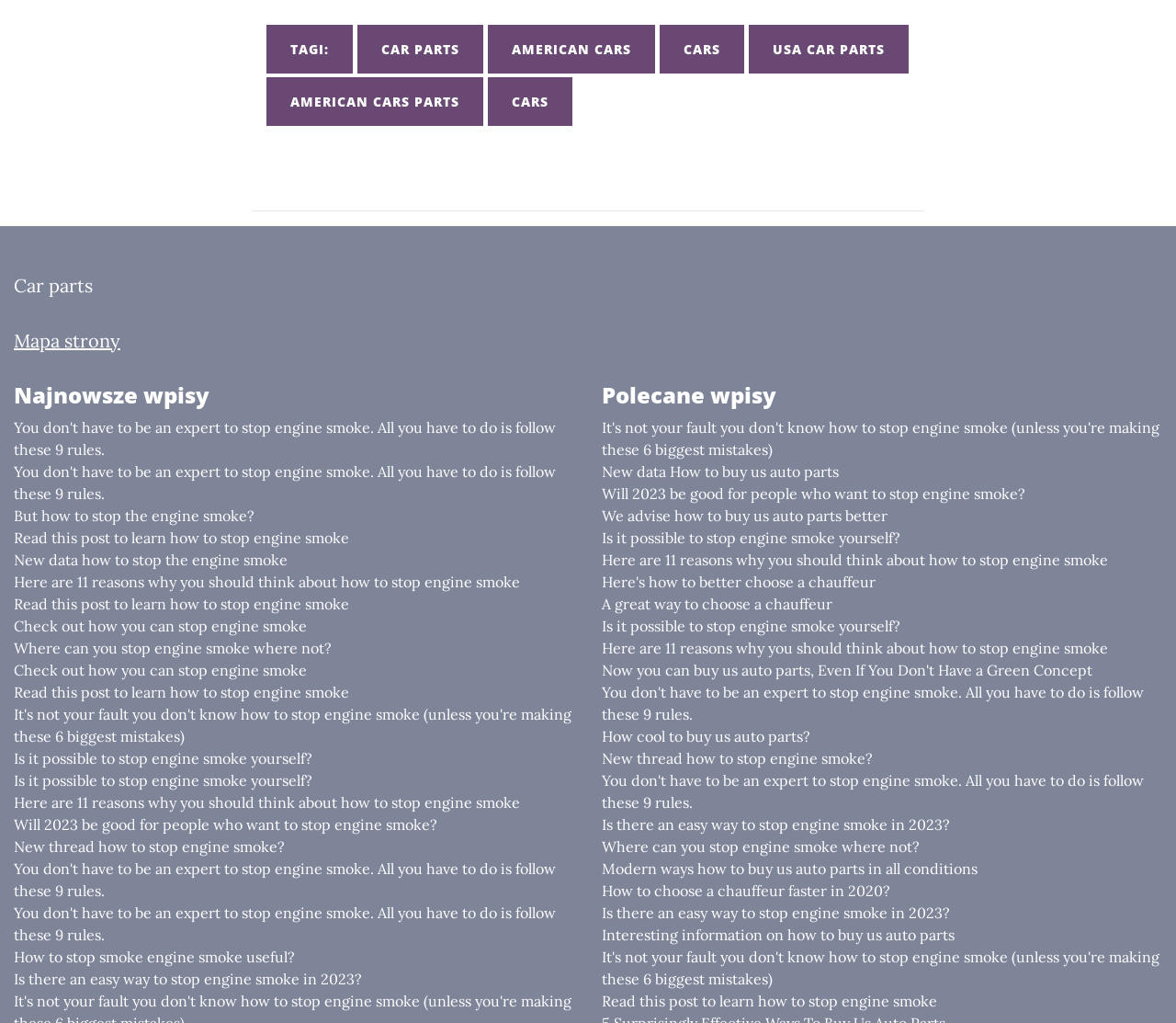Answer the following query with a single word or phrase:
What type of content is on the left side of the webpage?

Links